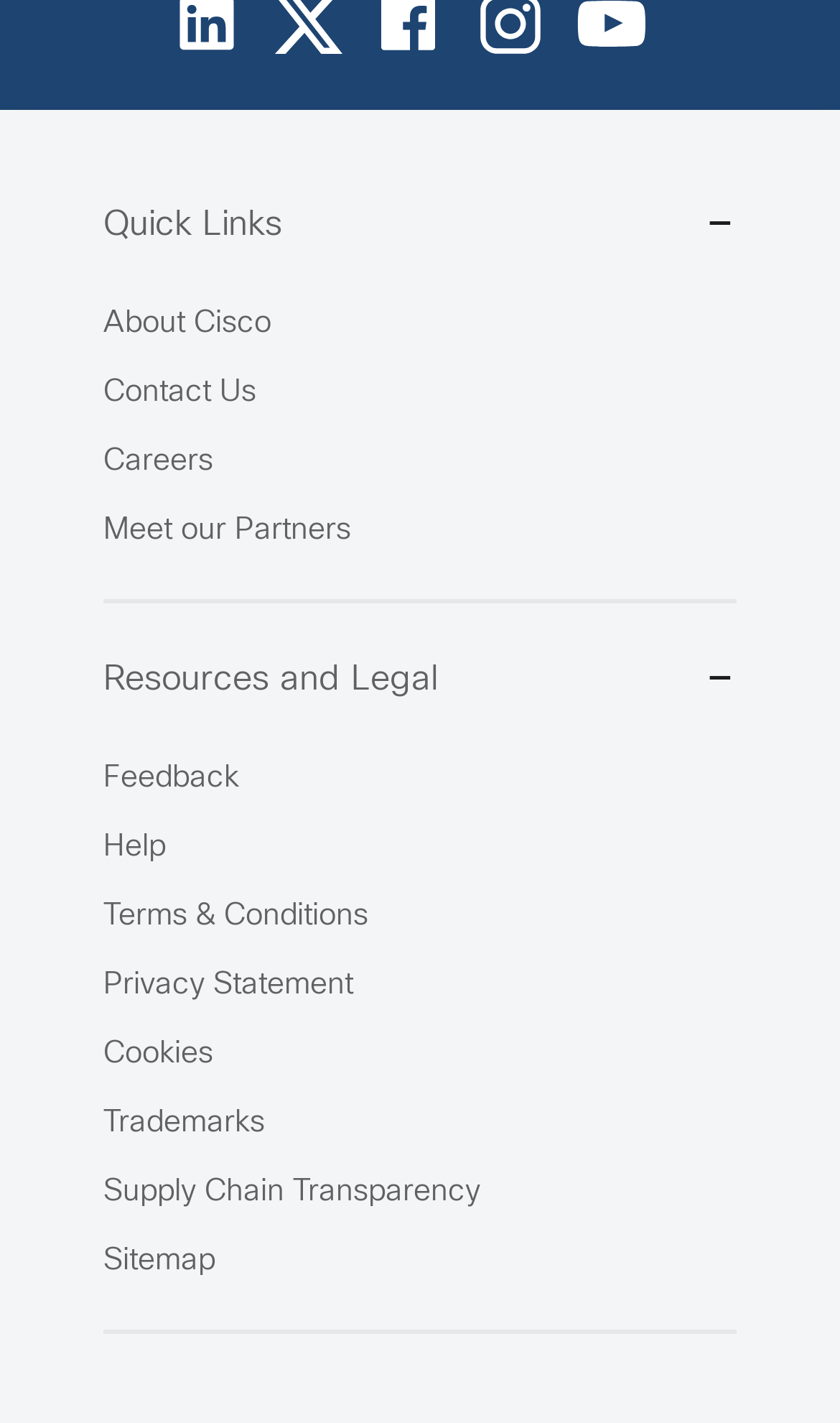Determine the bounding box coordinates for the area that should be clicked to carry out the following instruction: "Go to Careers".

[0.123, 0.315, 0.254, 0.335]